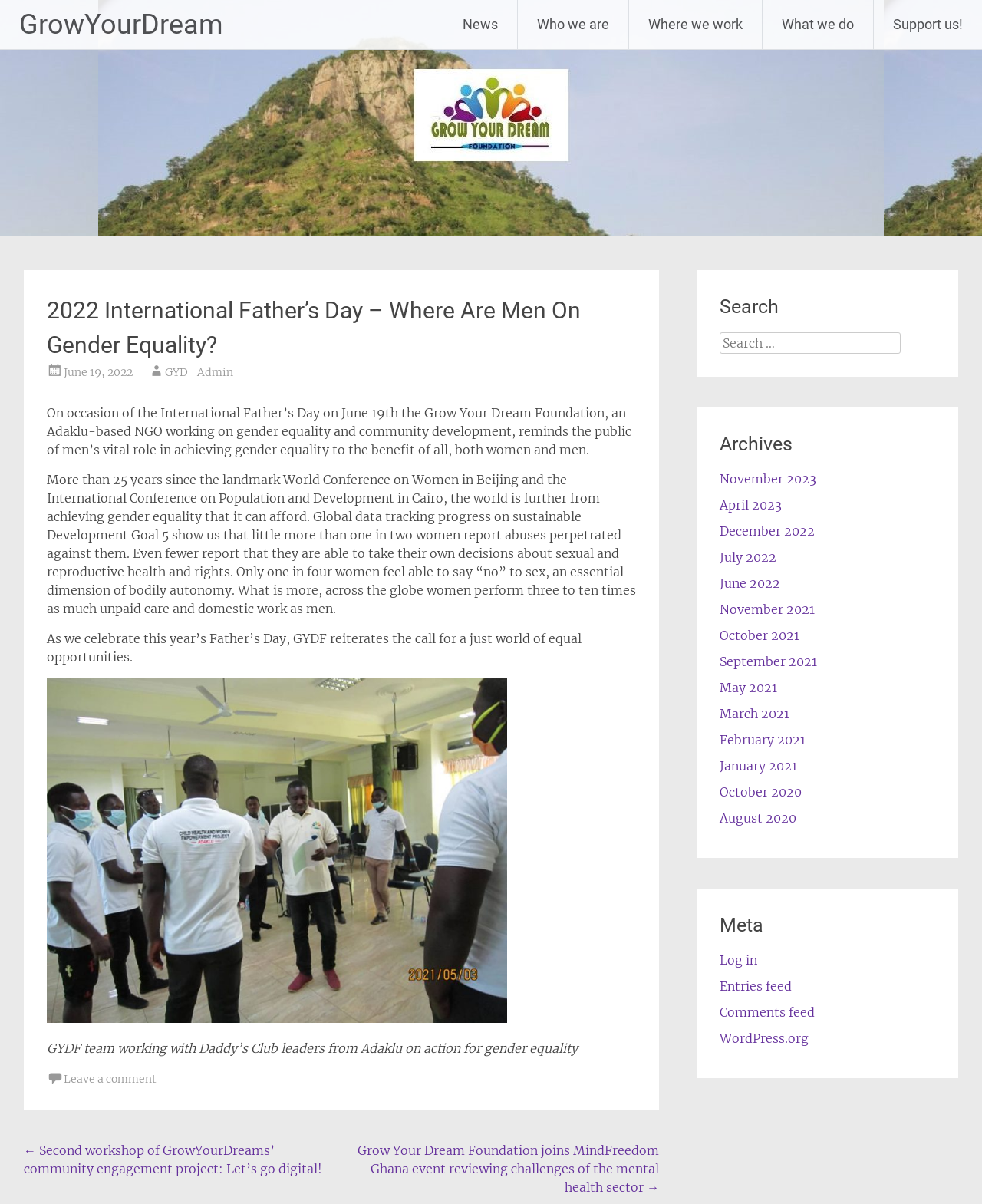Determine the coordinates of the bounding box that should be clicked to complete the instruction: "View archives from June 2022". The coordinates should be represented by four float numbers between 0 and 1: [left, top, right, bottom].

[0.733, 0.478, 0.795, 0.491]